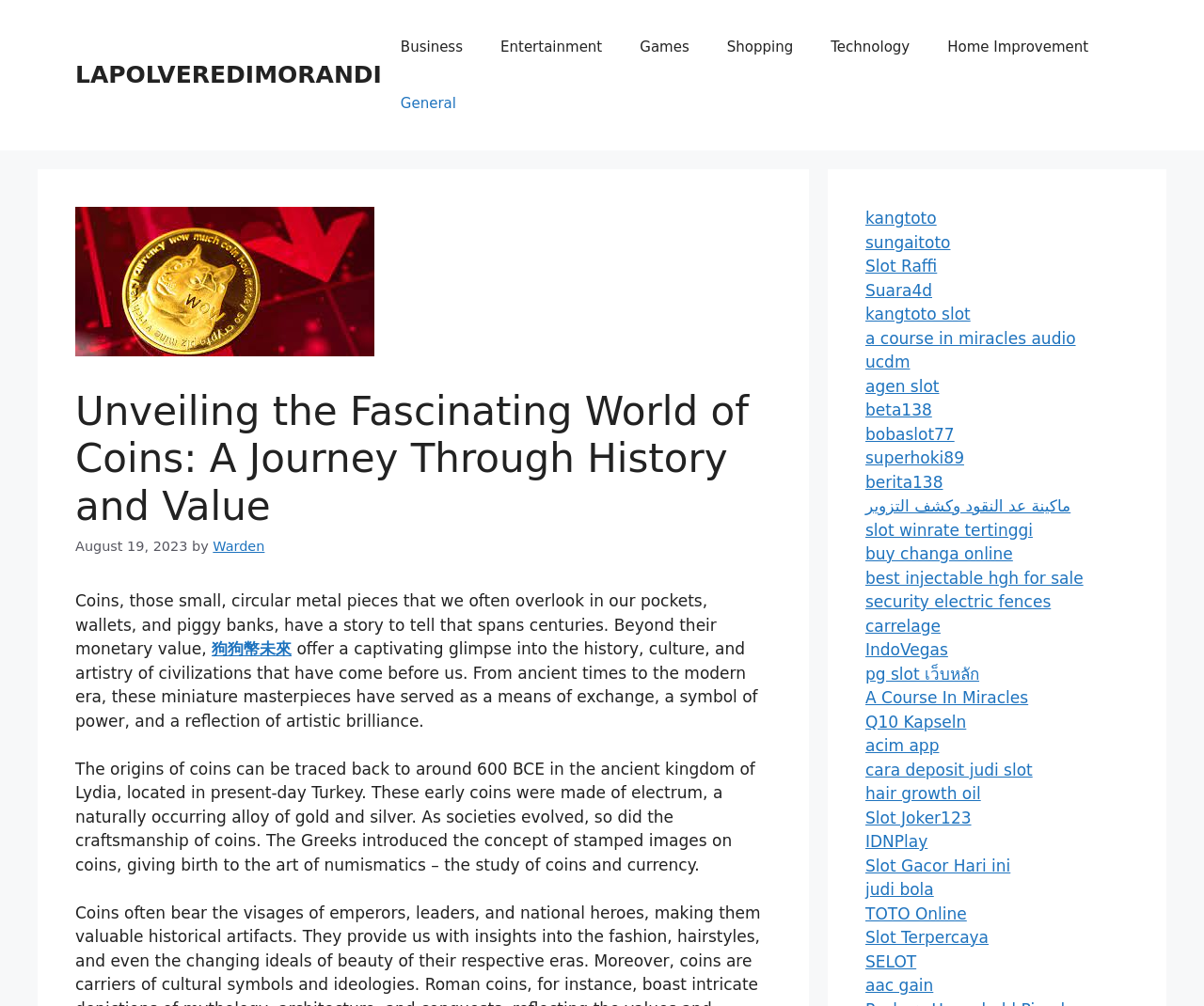Locate the UI element described as follows: "carrelage". Return the bounding box coordinates as four float numbers between 0 and 1 in the order [left, top, right, bottom].

[0.719, 0.613, 0.781, 0.631]